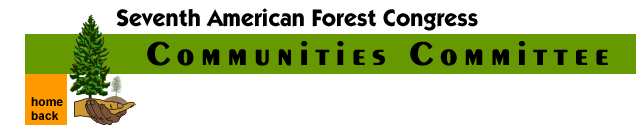What is the purpose of the buttons on the far left?
Refer to the image and give a detailed answer to the question.

The buttons labeled 'home' and 'back' in orange on the far left provide navigation options for visitors to explore the Congress's materials further or return to prior pages.